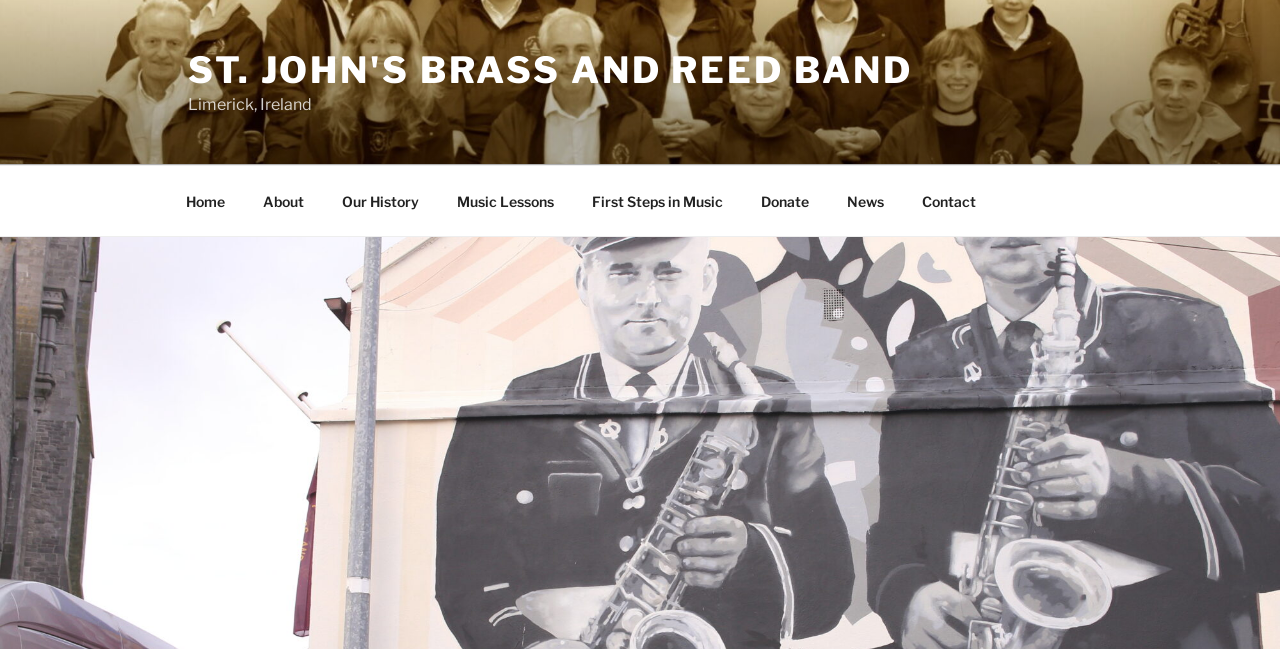Generate the text content of the main heading of the webpage.

Happy New Year!